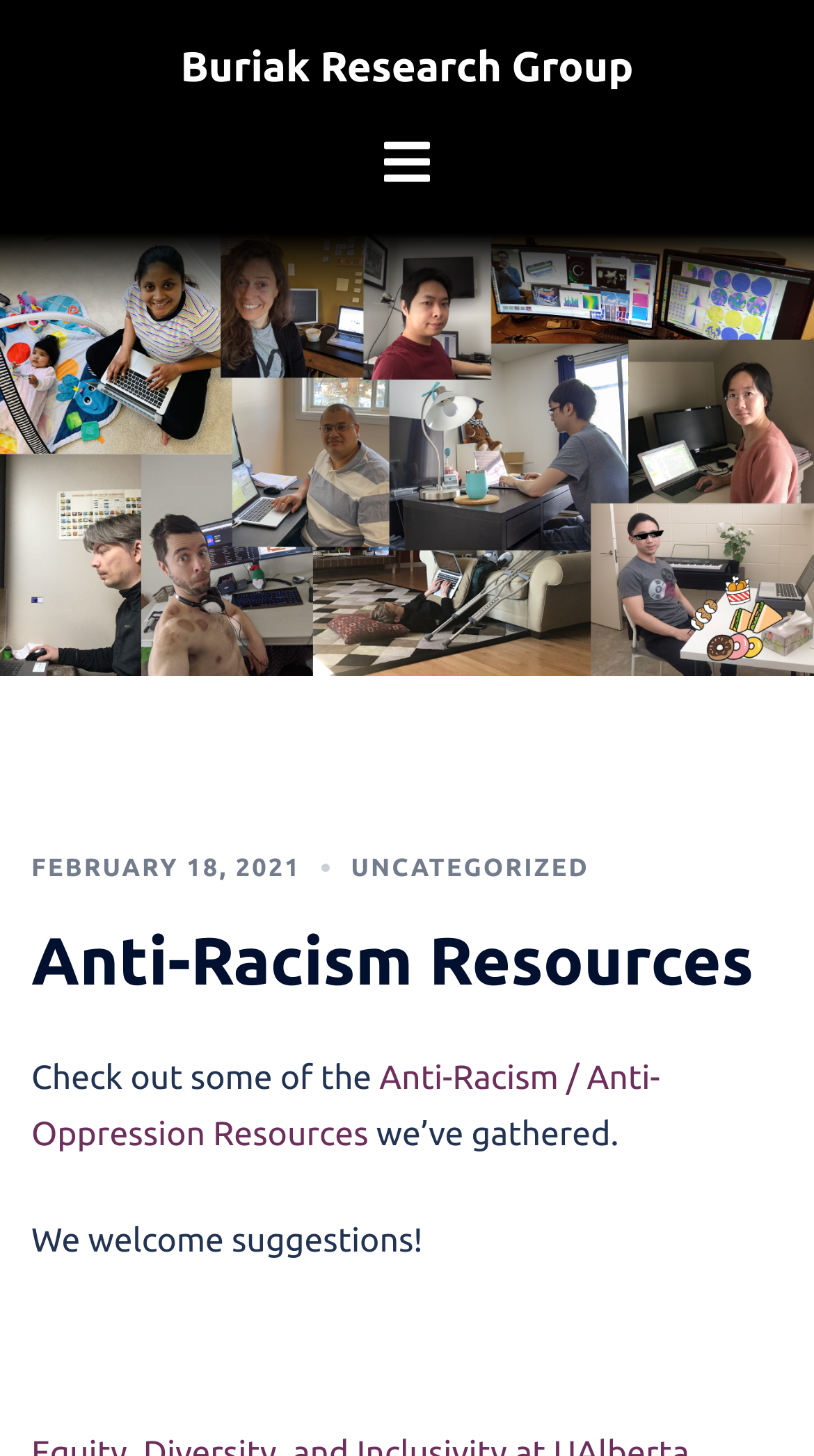What is the category of the resource?
Answer with a single word or phrase by referring to the visual content.

Uncategorized